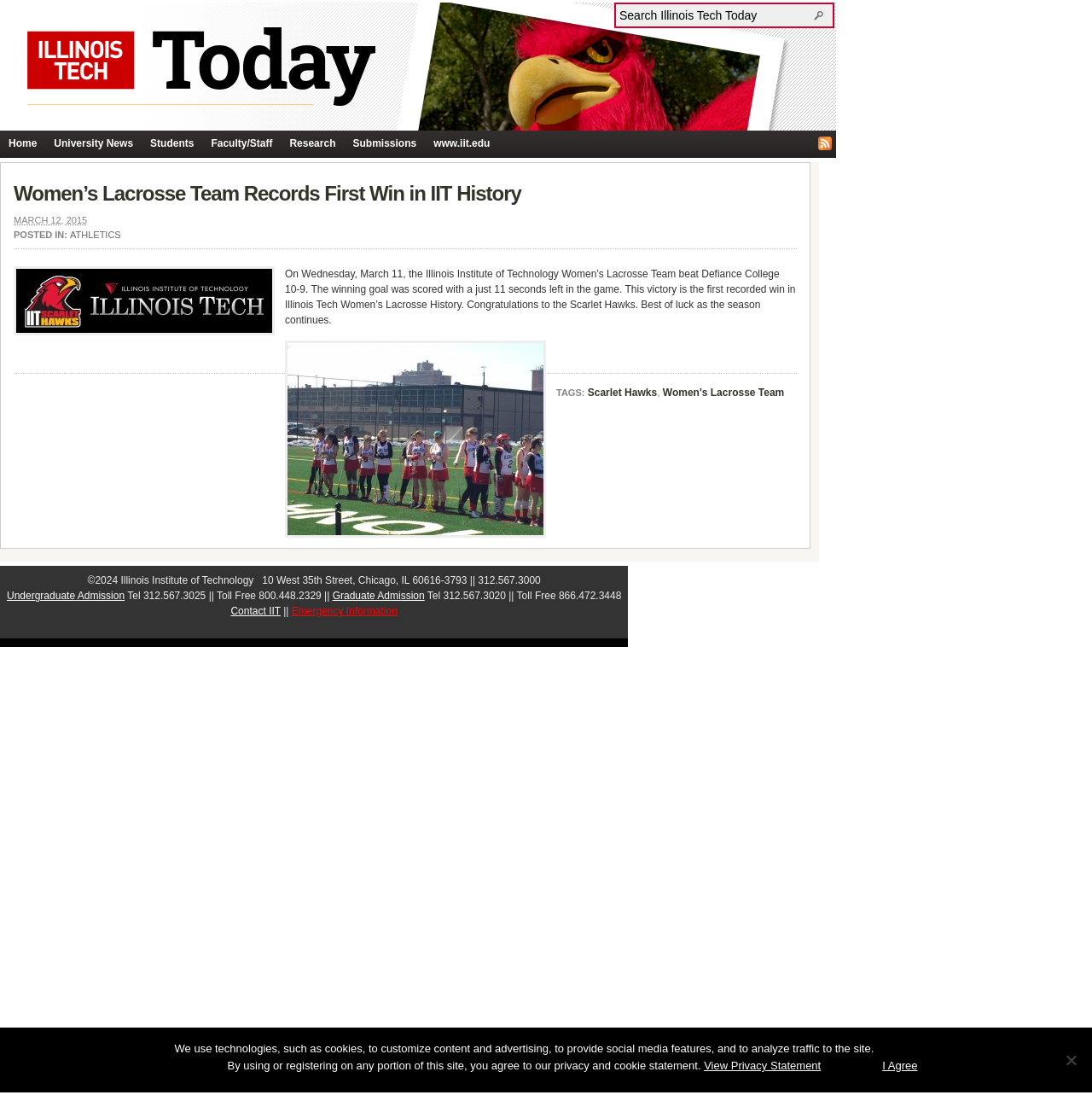Write a detailed summary of the webpage, including text, images, and layout.

The webpage is about the Illinois Institute of Technology's (IIT) women's lacrosse team recording their first win in history. At the top left, there is a heading "Illinois Tech Today" with an image and a link to the same title. Next to it, there is a search bar with a button and a placeholder text "Search Illinois Tech Today". 

Below the search bar, there are several links to different sections of the website, including "Home", "University News", "Students", "Faculty/Staff", "Research", "Submissions", and "www.iit.edu". 

On the right side of the page, there is an RSS feed link. 

The main content of the page is about the women's lacrosse team's win, with a heading "Women’s Lacrosse Team Records First Win in IIT History" and a link to the same title. Below the heading, there is a date "MARCH 12, 2015" and a category "ATHLETICS". 

There is an image on the left side, and a paragraph of text describing the win, including the score and the details of the game. Below the text, there are two images, one of which is labeled "IMG_0335". 

Further down, there are tags "Scarlet Hawks" and "Women's Lacrosse Team" with links to related pages. 

At the bottom of the page, there is a copyright notice "© 2024" and the contact information of IIT, including the address, phone numbers, and links to undergraduate and graduate admissions, as well as a contact form. 

There is also a cookie notice dialog at the bottom of the page, which explains the use of cookies and provides links to the privacy statement and an "I Agree" button.